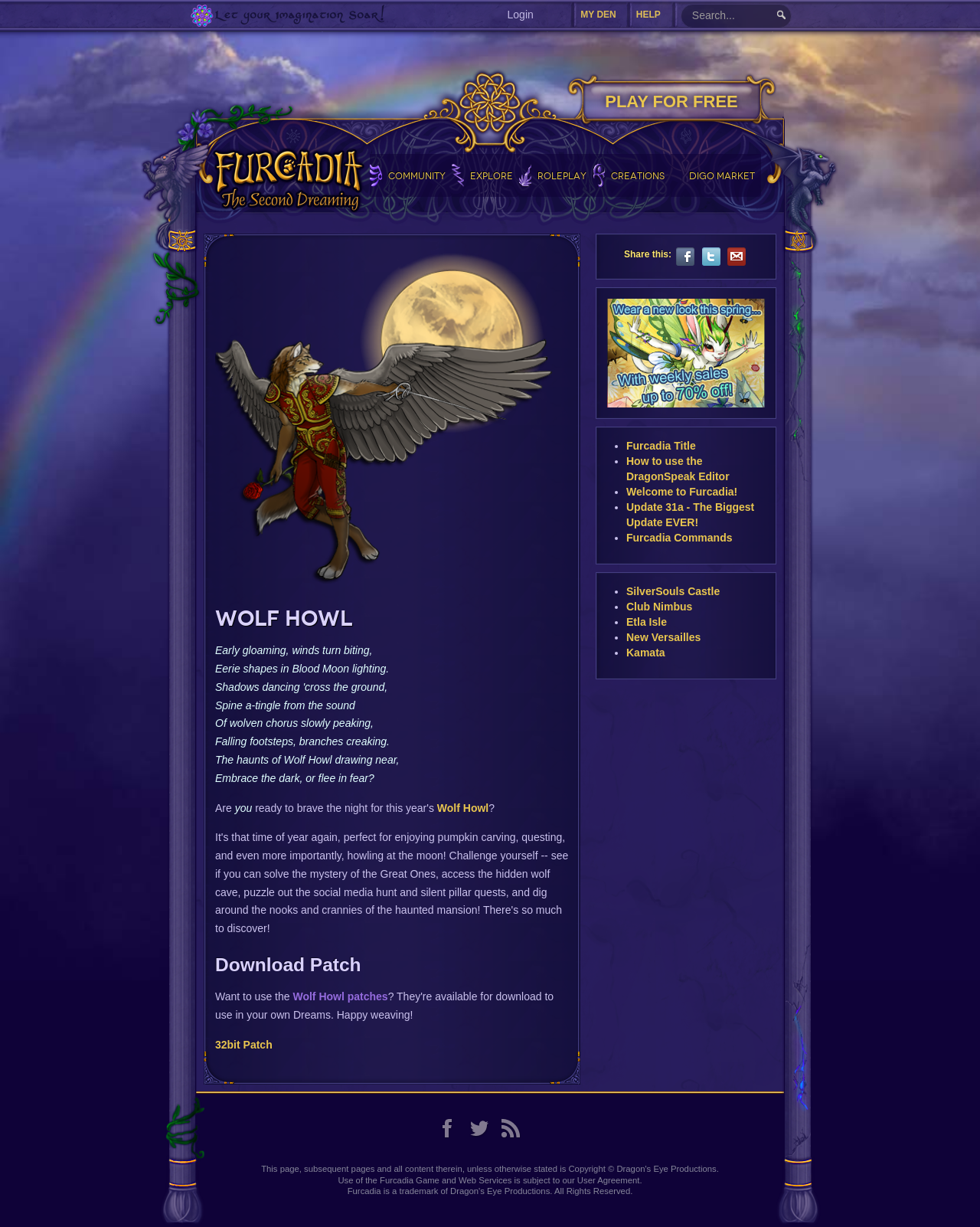Illustrate the webpage with a detailed description.

This webpage is for an online social game called Wolfhowl - Furcadia. At the top, there are several links, including "Login", "MY DEN", "HELP", and a search bar. Below these links, there is a prominent heading "PLAY FOR FREE" with a link to play the game. 

To the left of the "PLAY FOR FREE" heading, there are several links, including "COMMUNITY", "EXPLORE", "ROLEPLAY", "CREATIONS", and "DIGO MARKET". These links are arranged vertically, with "COMMUNITY" at the top and "DIGO MARKET" at the bottom.

The main content of the page is an article with a heading "Wolf Howl". The article has a poetic description of a dark and eerie atmosphere, with phrases like "Early gloaming, winds turn biting", "Eerie shapes in Blood Moon lighting", and "Spine a-tingle from the sound of wolven chorus slowly peaking". The article also asks the question "Embrace the dark, or flee in fear?" and provides a link to "Wolf Howl".

Below the article, there is a heading "Download Patch" and a link to download a 32-bit patch. There is also a section to share the page on social media, with links to submit to Facebook, Twitter, and recommend the page.

On the right side of the page, there is an advertisement for Furcadia with an image and a link. Below the advertisement, there is a list of links, including "Furcadia Title", "How to use the DragonSpeak Editor", "Welcome to Furcadia!", "Update 31a - The Biggest Update EVER!", "Furcadia Commands", "SilverSouls Castle", "Club Nimbus", "Etla Isle", "New Versailles", and "Kamata". Each link is preceded by a bullet point.

At the bottom of the page, there is a content information section with links to terms of use and other resources. There is also a static text stating that the use of the Furcadia game and web services is subject to the user agreement.